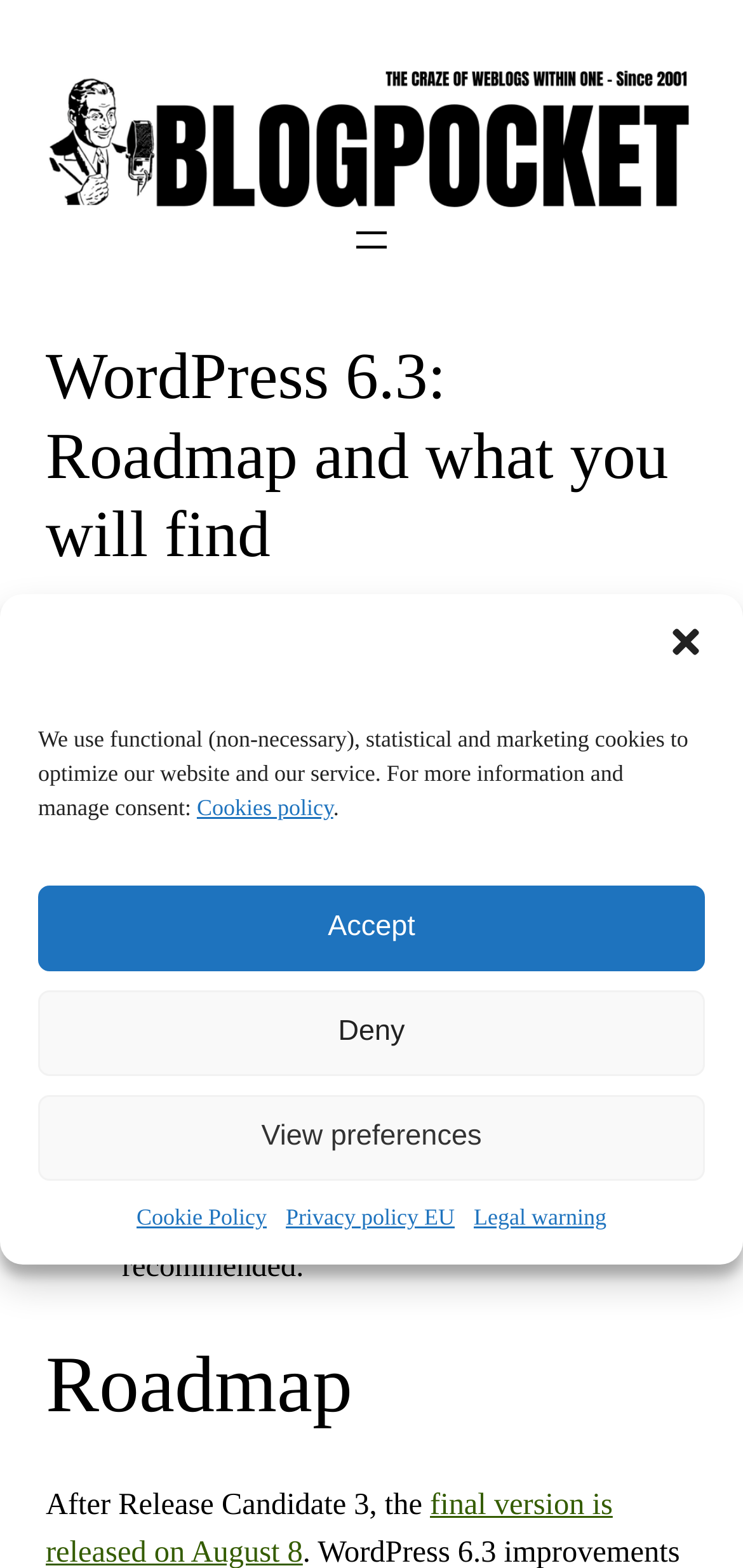Please determine and provide the text content of the webpage's heading.

WordPress 6.3: Roadmap and what you will find